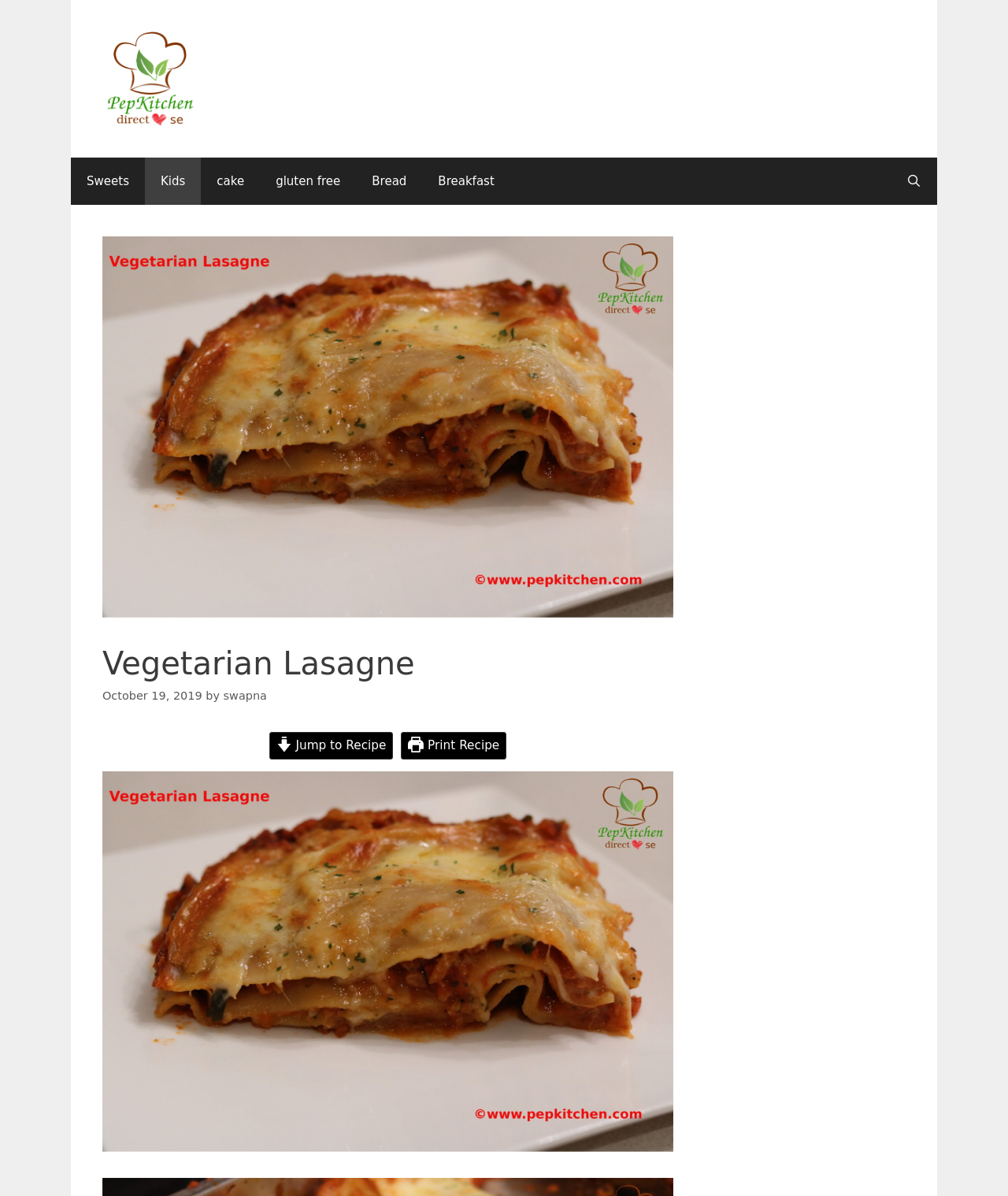Pinpoint the bounding box coordinates of the element that must be clicked to accomplish the following instruction: "Click on the 'About Us' link". The coordinates should be in the format of four float numbers between 0 and 1, i.e., [left, top, right, bottom].

None